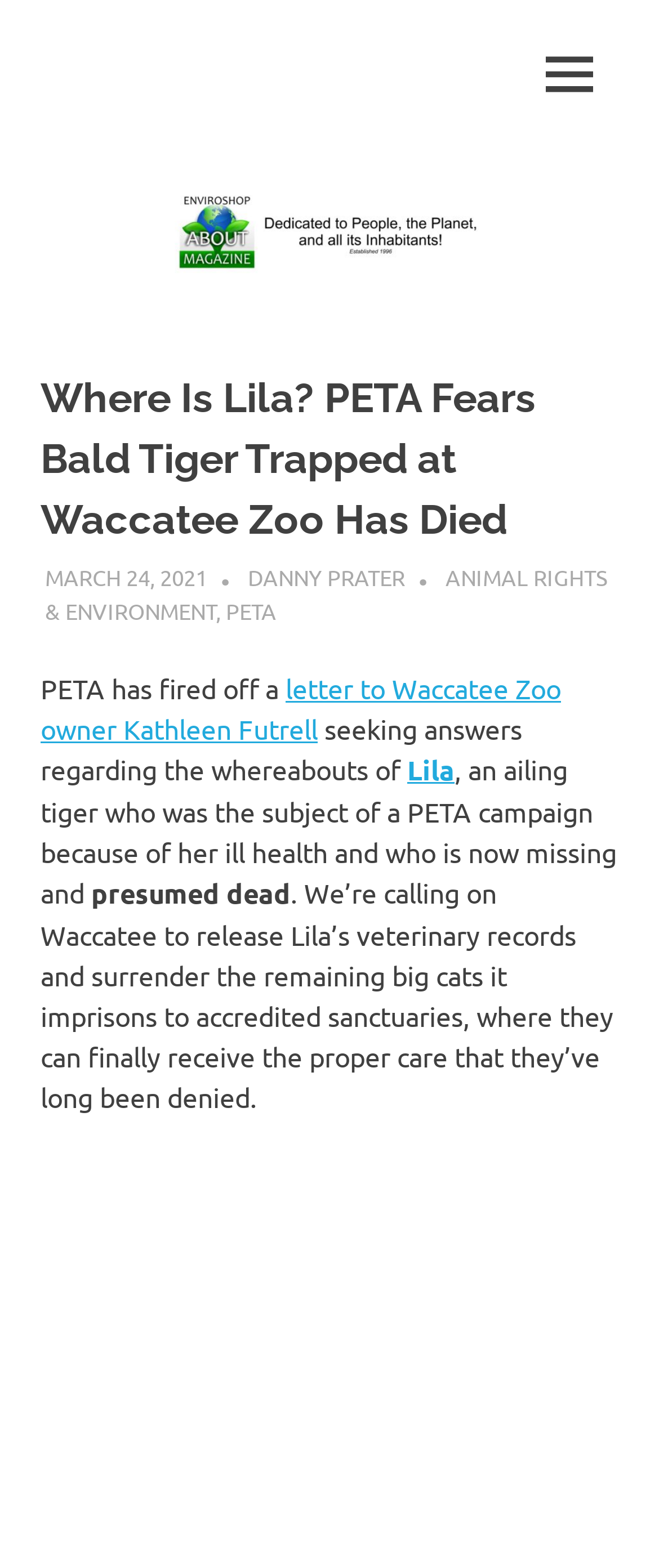Determine the bounding box coordinates of the clickable region to carry out the instruction: "Read about Lila, the ailing tiger".

[0.618, 0.479, 0.69, 0.501]